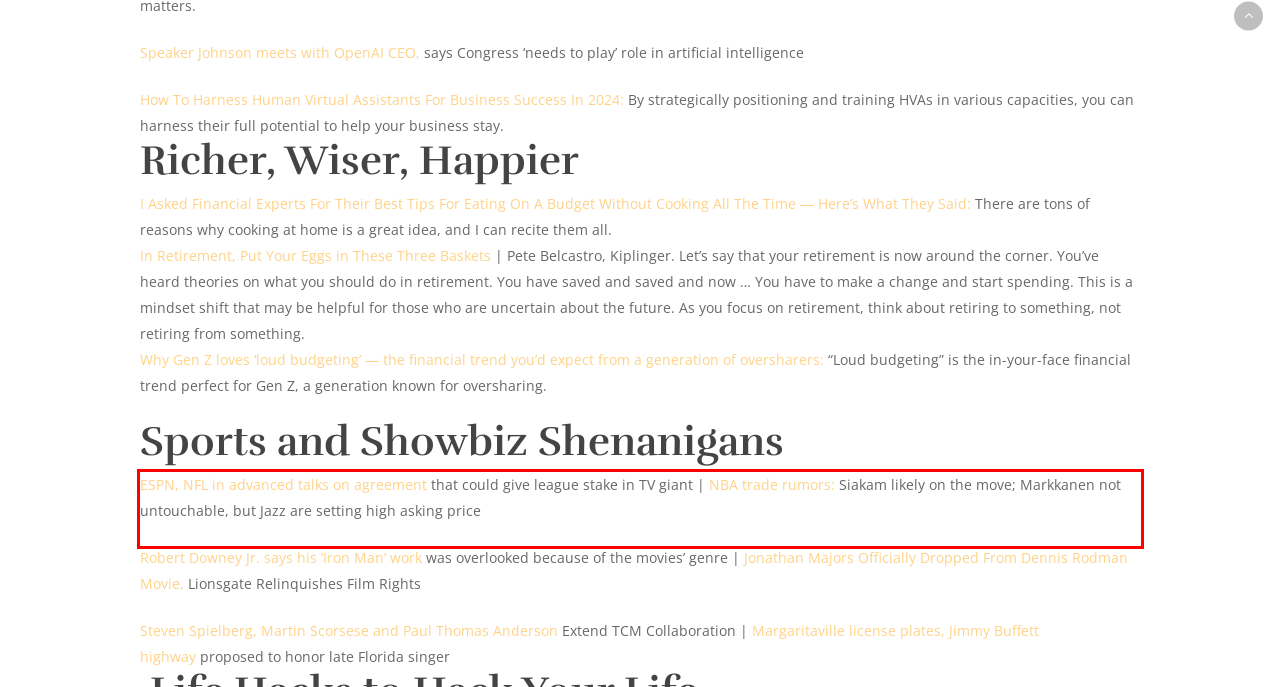Given a webpage screenshot, locate the red bounding box and extract the text content found inside it.

ESPN, NFL in advanced talks on agreement that could give league stake in TV giant | NBA trade rumors: Siakam likely on the move; Markkanen not untouchable, but Jazz are setting high asking price